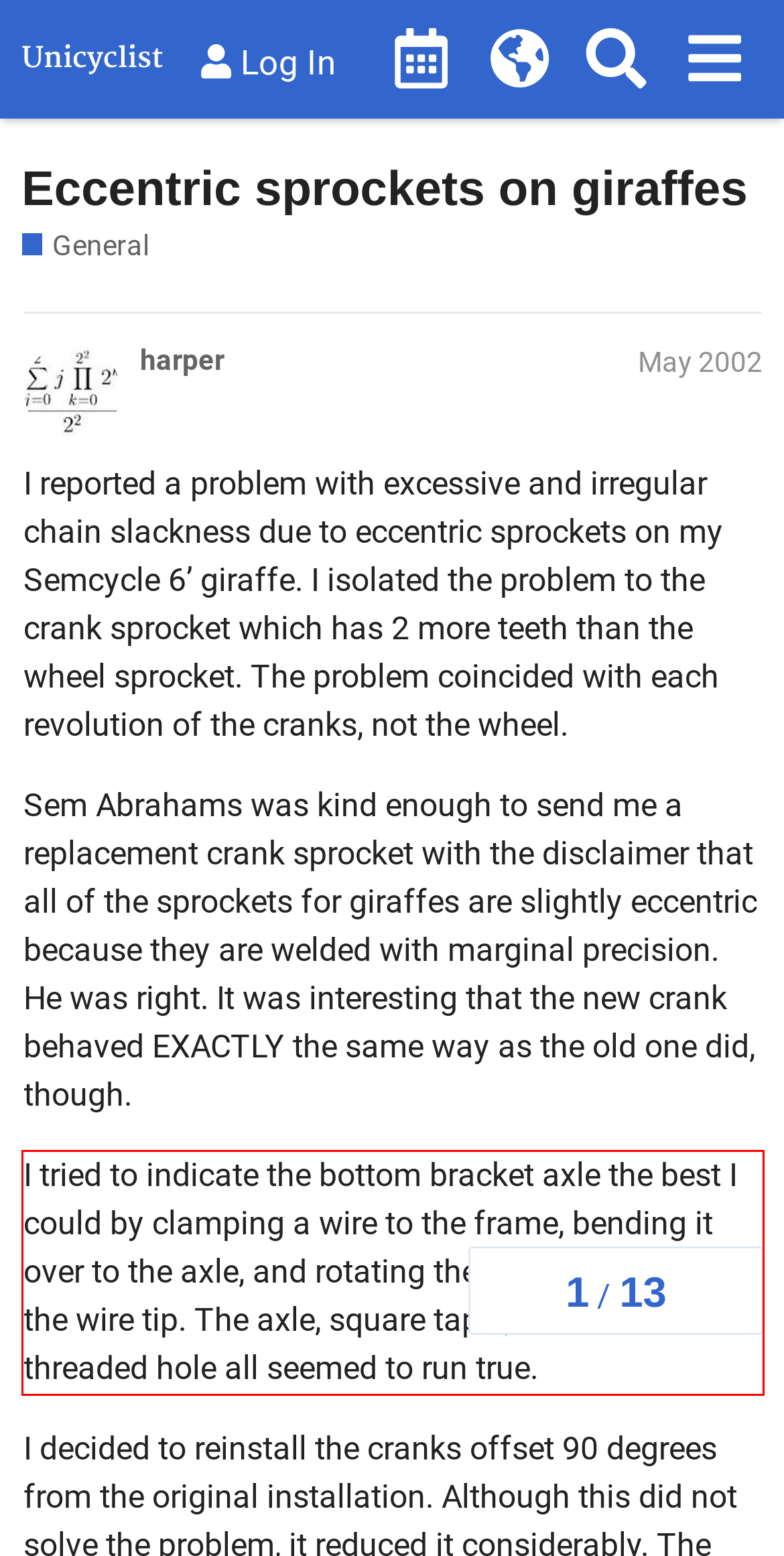In the given screenshot, locate the red bounding box and extract the text content from within it.

I tried to indicate the bottom bracket axle the best I could by clamping a wire to the frame, bending it over to the axle, and rotating the axle and eyeballing the wire tip. The axle, square taper, and 8mm threaded hole all seemed to run true.